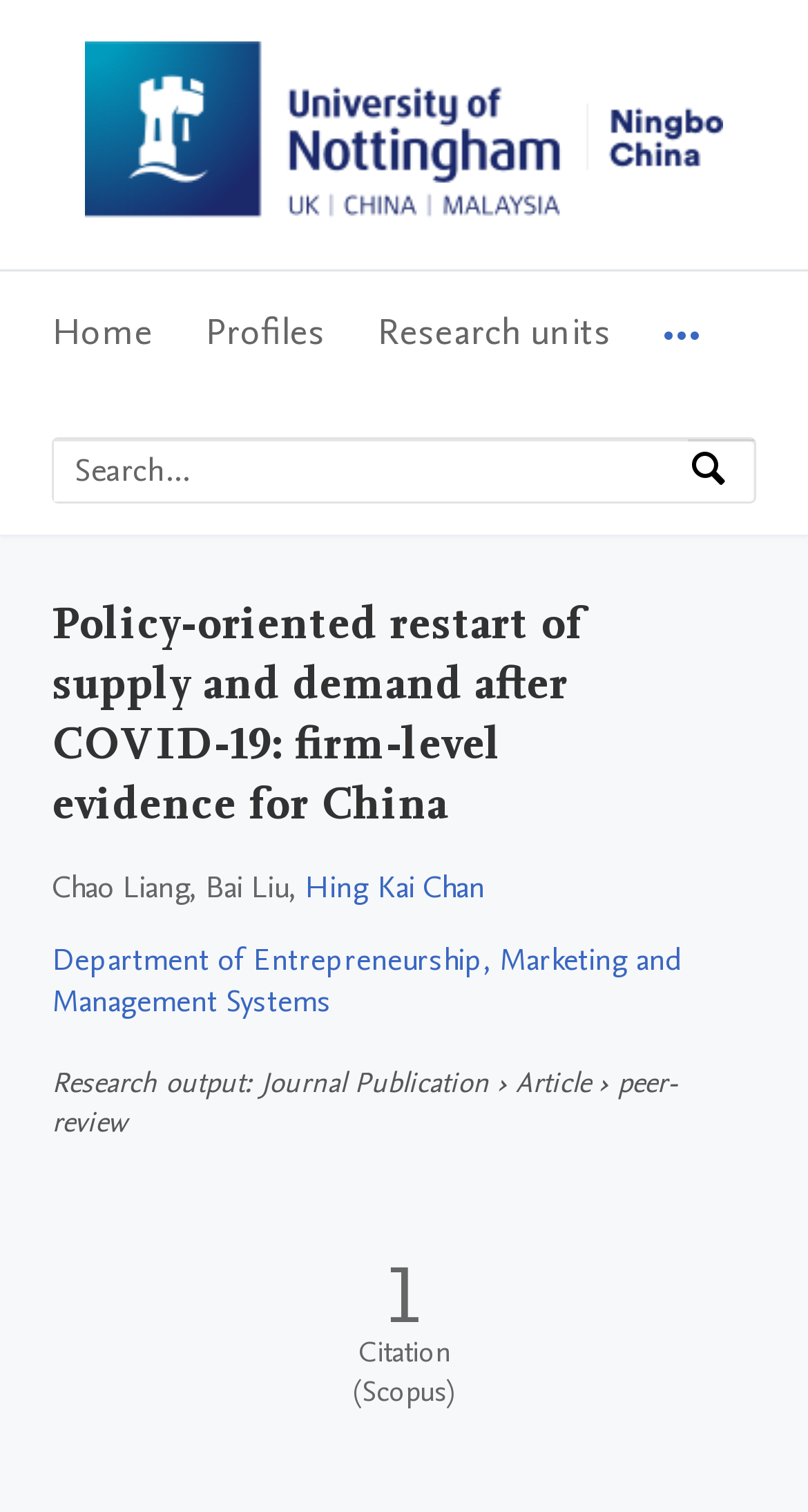Who are the authors of the research output?
Could you give a comprehensive explanation in response to this question?

The authors of the research output are listed below the main heading, with Chao Liang and Bai Liu mentioned as authors, and Hing Kai Chan linked as an author.